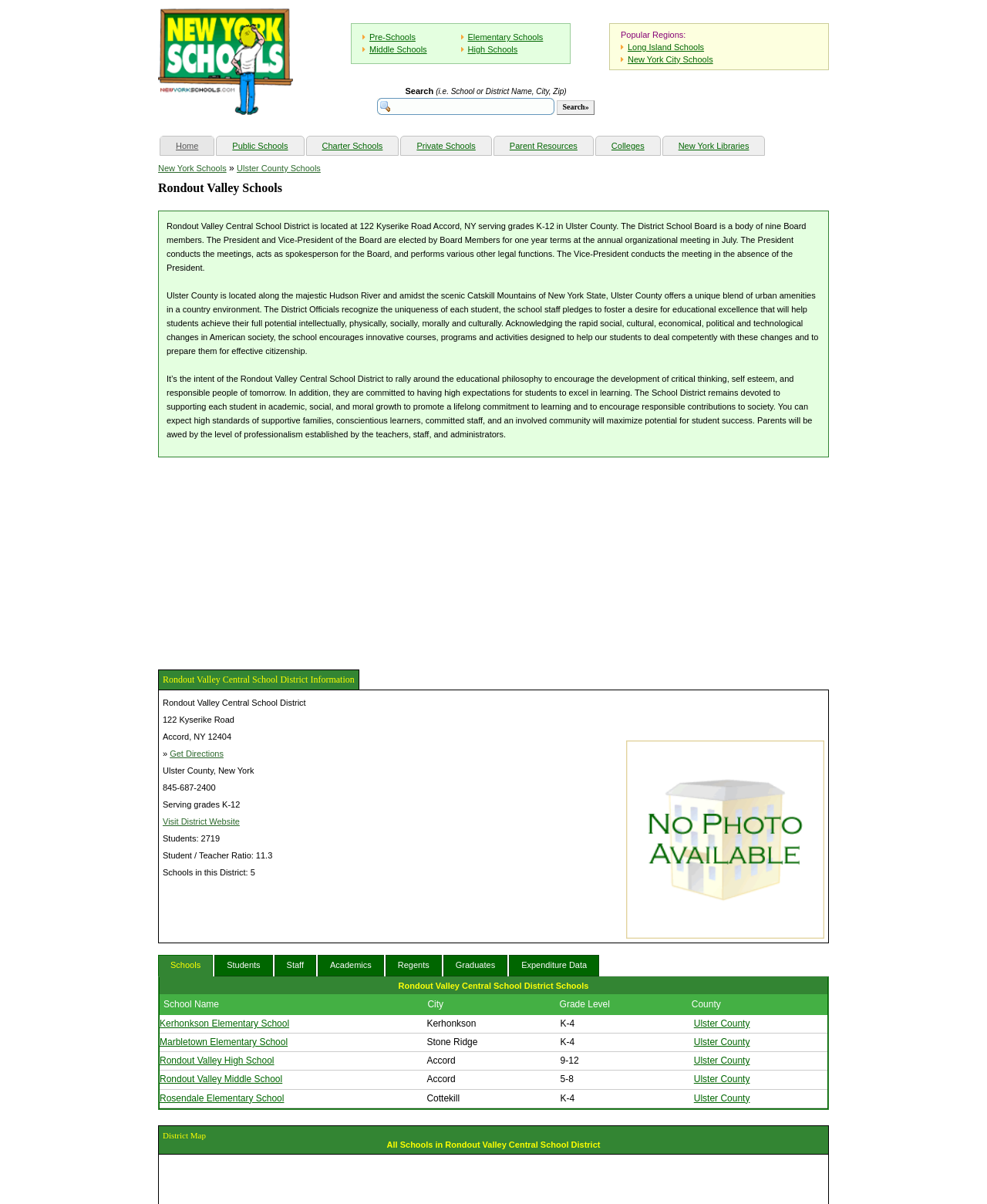What is the address of the school district?
Refer to the image and provide a one-word or short phrase answer.

122 Kyserike Road Accord, NY